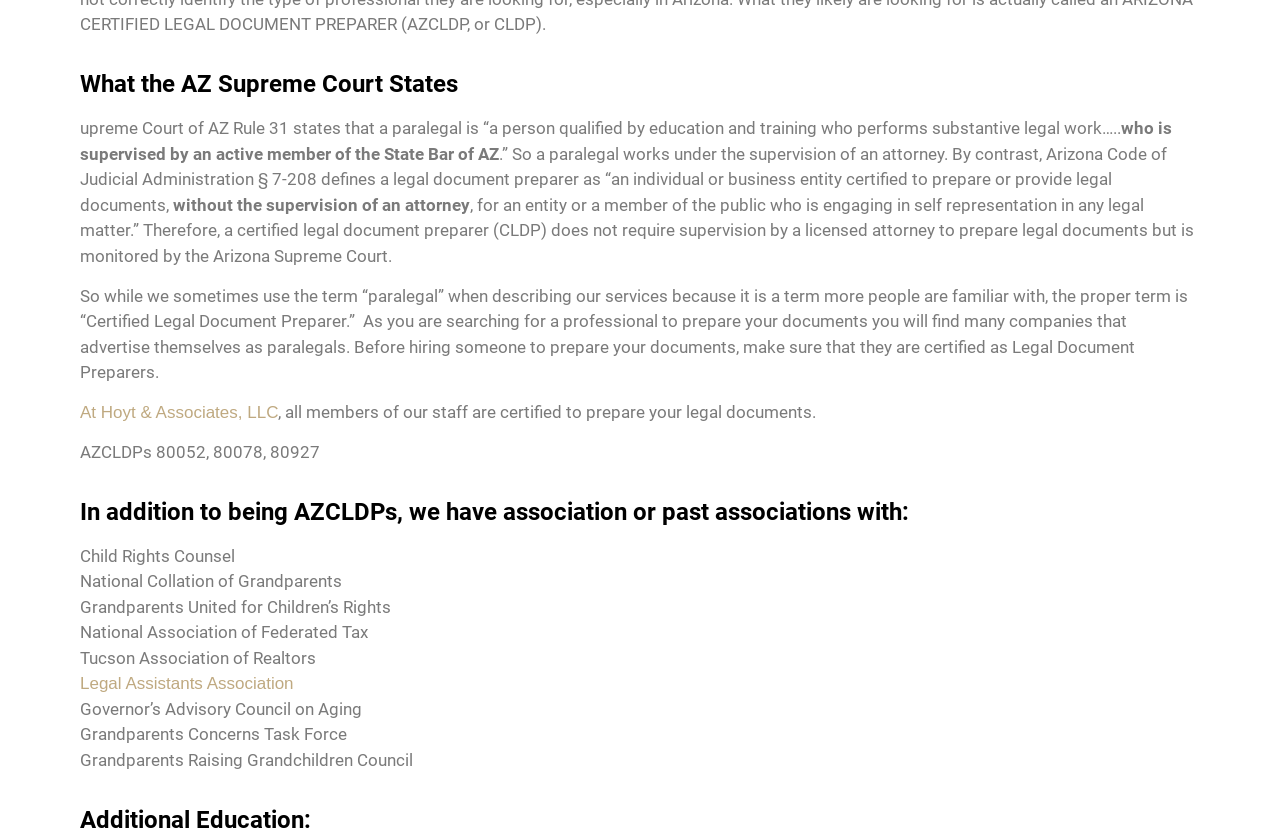What certifications do the staff members of Hoyt & Associates, LLC hold?
Provide a detailed and well-explained answer to the question.

According to the webpage, all members of the staff at Hoyt & Associates, LLC are certified to prepare legal documents and hold certifications such as AZCLDPs 80052, 80078, 80927.